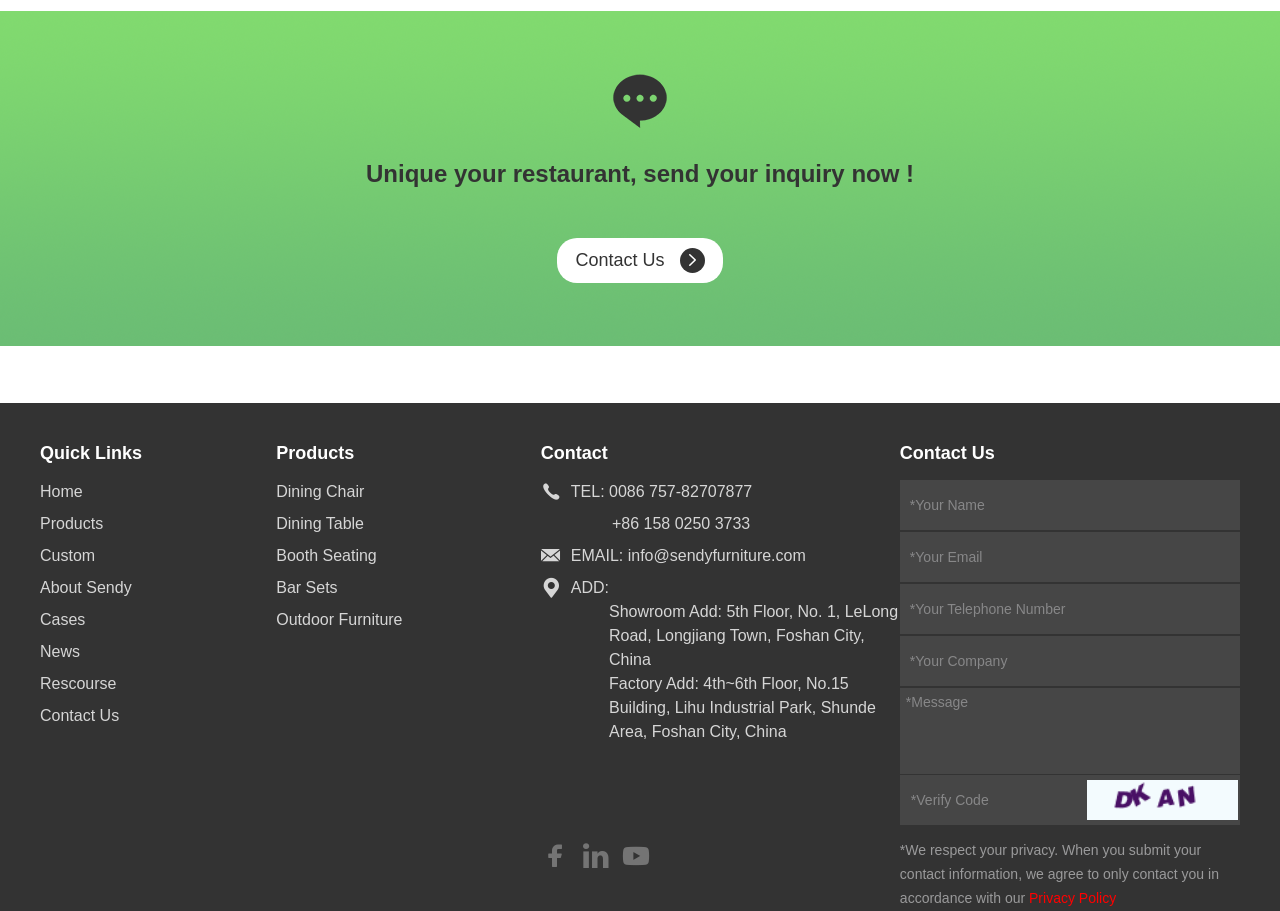Kindly determine the bounding box coordinates of the area that needs to be clicked to fulfill this instruction: "View cases".

[0.031, 0.671, 0.067, 0.69]